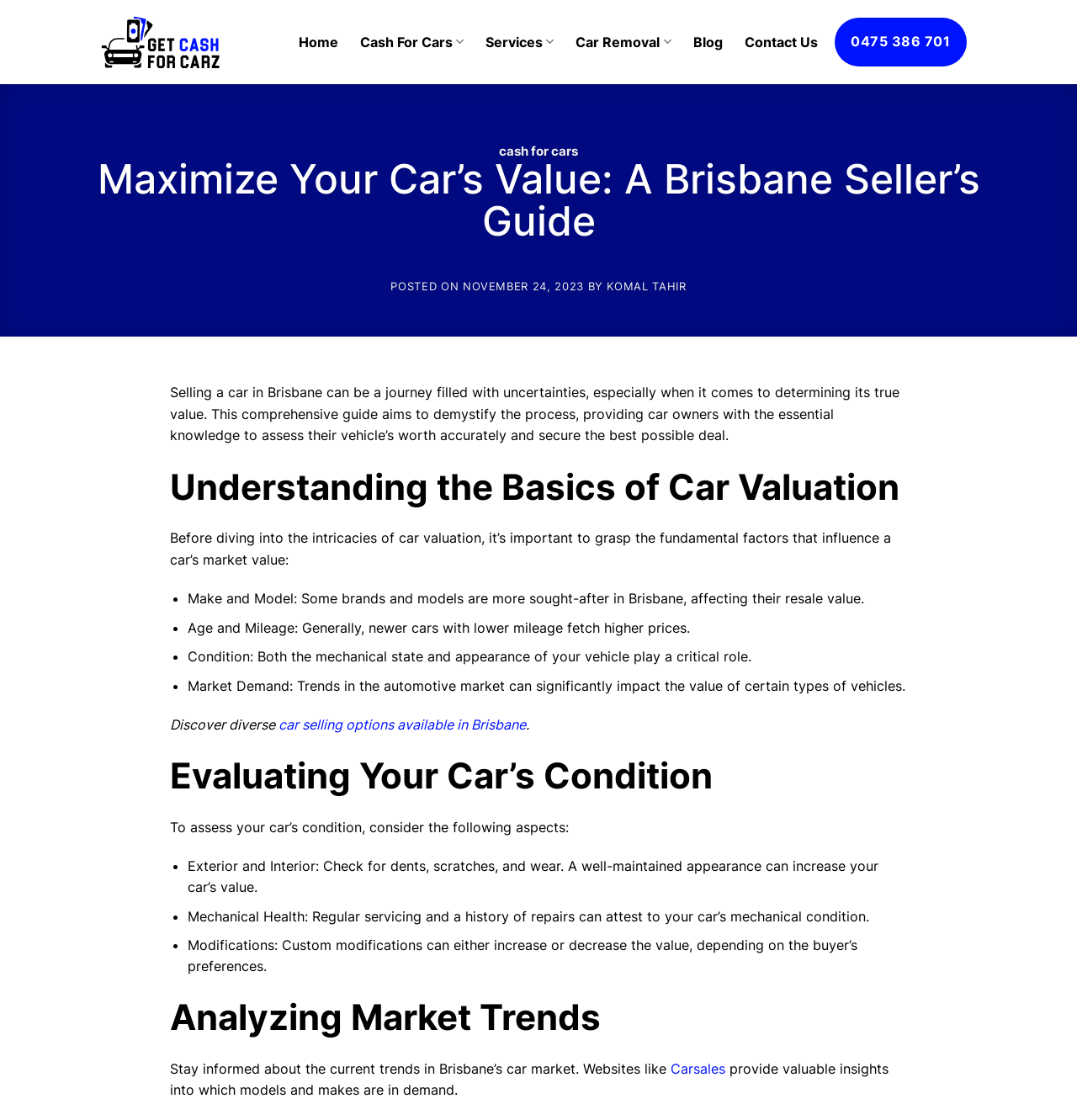Could you locate the bounding box coordinates for the section that should be clicked to accomplish this task: "Read the article 'Maximize Your Car’s Value: A Brisbane Seller’s Guide'".

[0.09, 0.141, 0.91, 0.216]